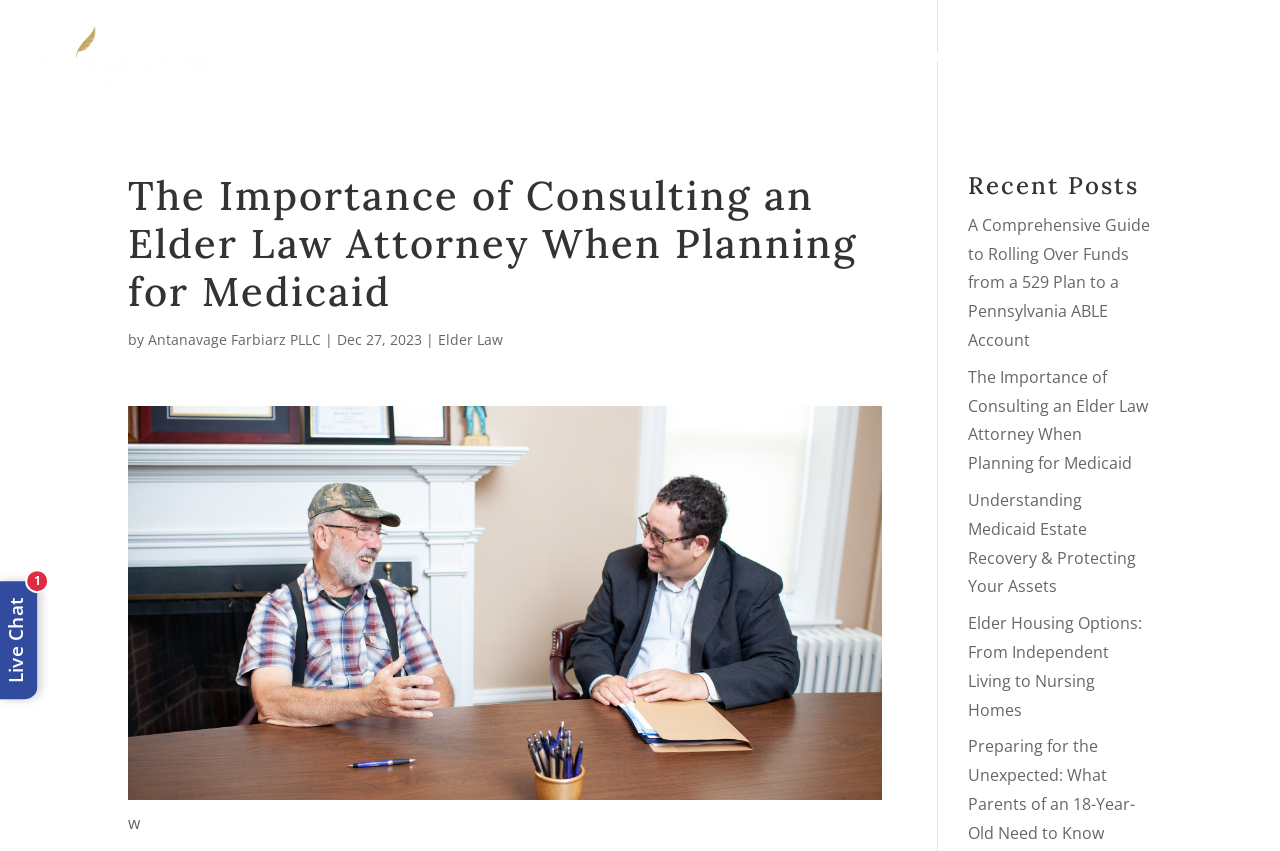Find and indicate the bounding box coordinates of the region you should select to follow the given instruction: "Click the SUPPORT button".

None